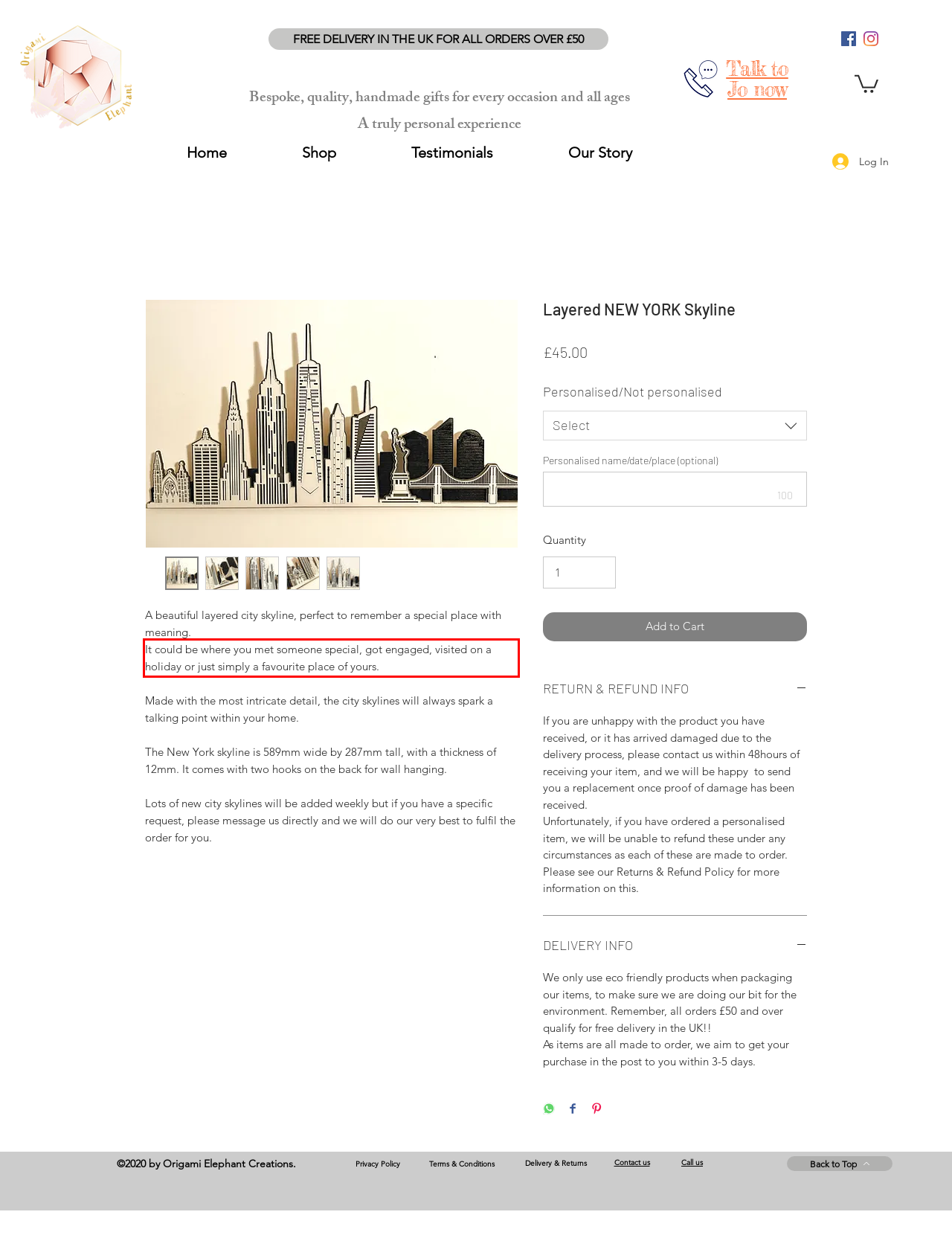Using the webpage screenshot, recognize and capture the text within the red bounding box.

It could be where you met someone special, got engaged, visited on a holiday or just simply a favourite place of yours.